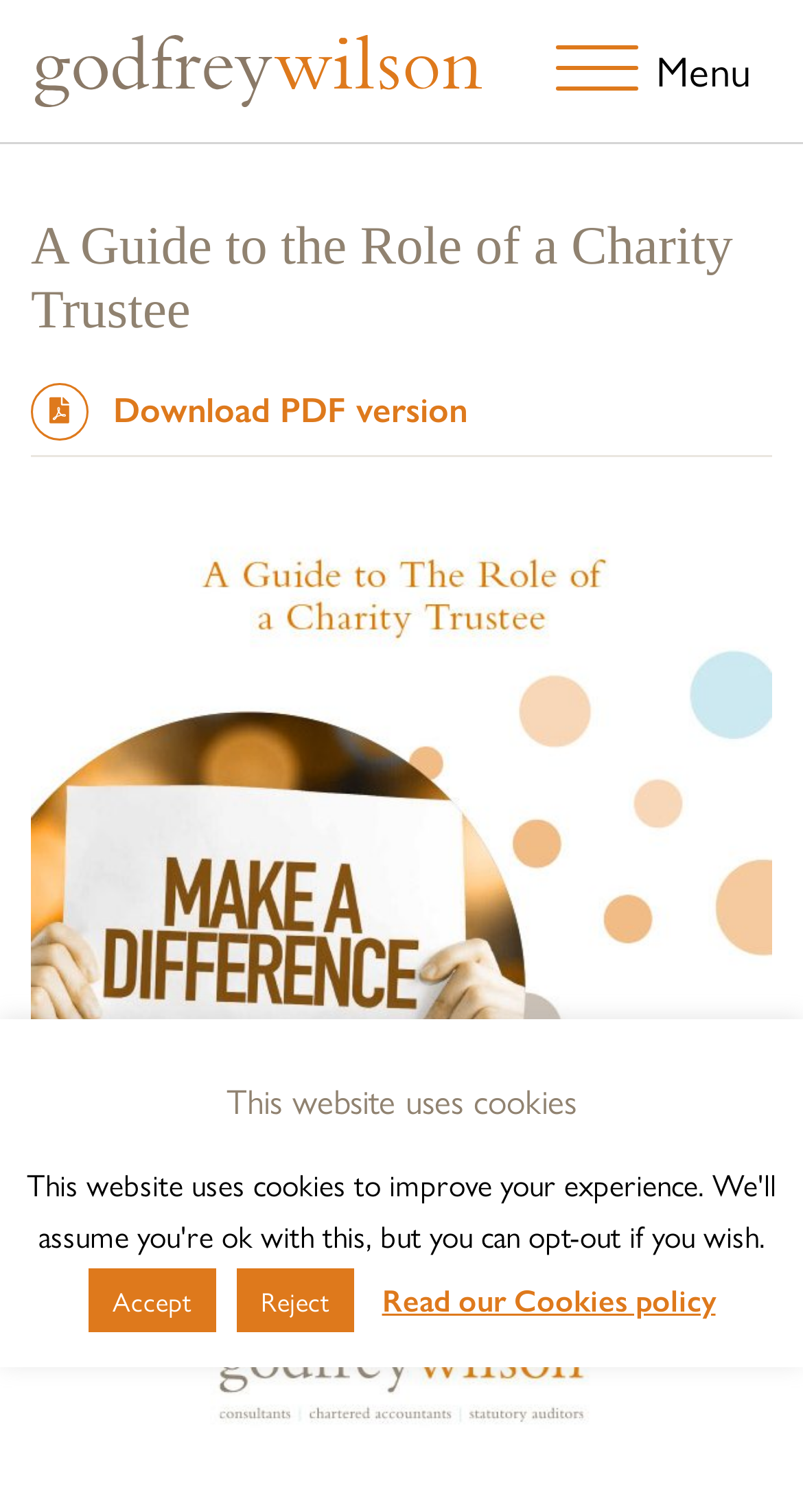Generate a thorough caption detailing the webpage content.

The webpage is titled "A Guide to the Role of a Charity Trustee" and appears to be a resource page for individuals interested in becoming charity trustees. At the top left of the page, there is a link to the home page and an image of "Godfrey Wilson". 

To the right of these elements, there is a menu button that, when expanded, reveals a header section containing the main title of the page, "A Guide to the Role of a Charity Trustee", and a link to download a PDF version of the guide. 

Below the header section, there is a notification stating "This website uses cookies" with two buttons, "Accept" and "Reject", and a link to the Cookies policy.